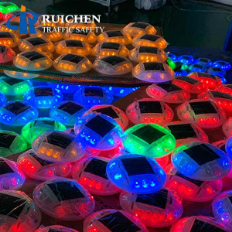What is the purpose of the solar aluminum road studs?
Based on the content of the image, thoroughly explain and answer the question.

The caption explains that the solar aluminum road studs are designed for road safety, specifically to improve visibility and delineation along road edges and centrelines, especially at night, which implies that their primary purpose is to enhance road safety.